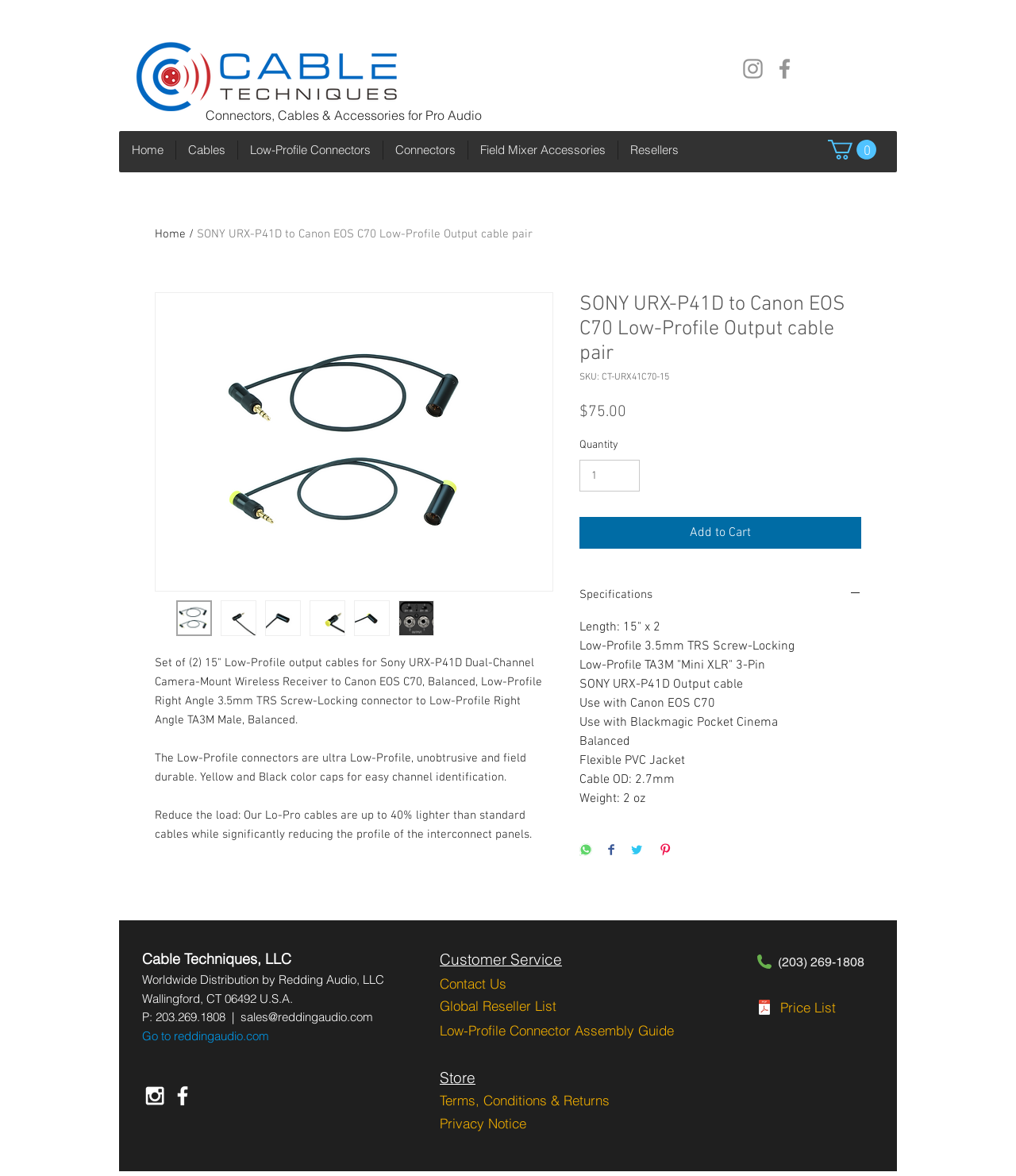Can you locate the main headline on this webpage and provide its text content?

SONY URX-P41D to Canon EOS C70 Low-Profile Output cable pair